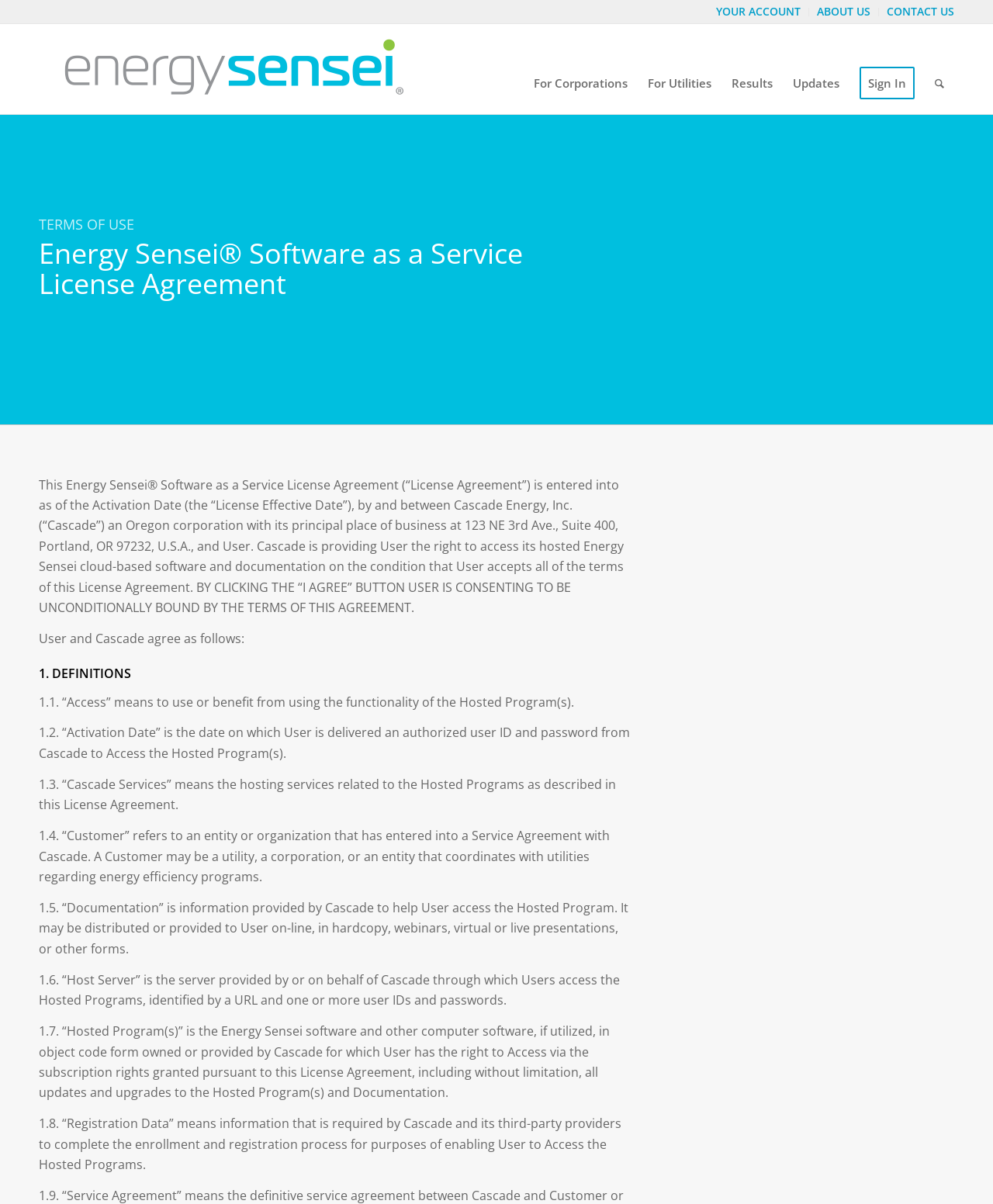What is the name of the software being licensed?
Based on the image, respond with a single word or phrase.

Energy Sensei